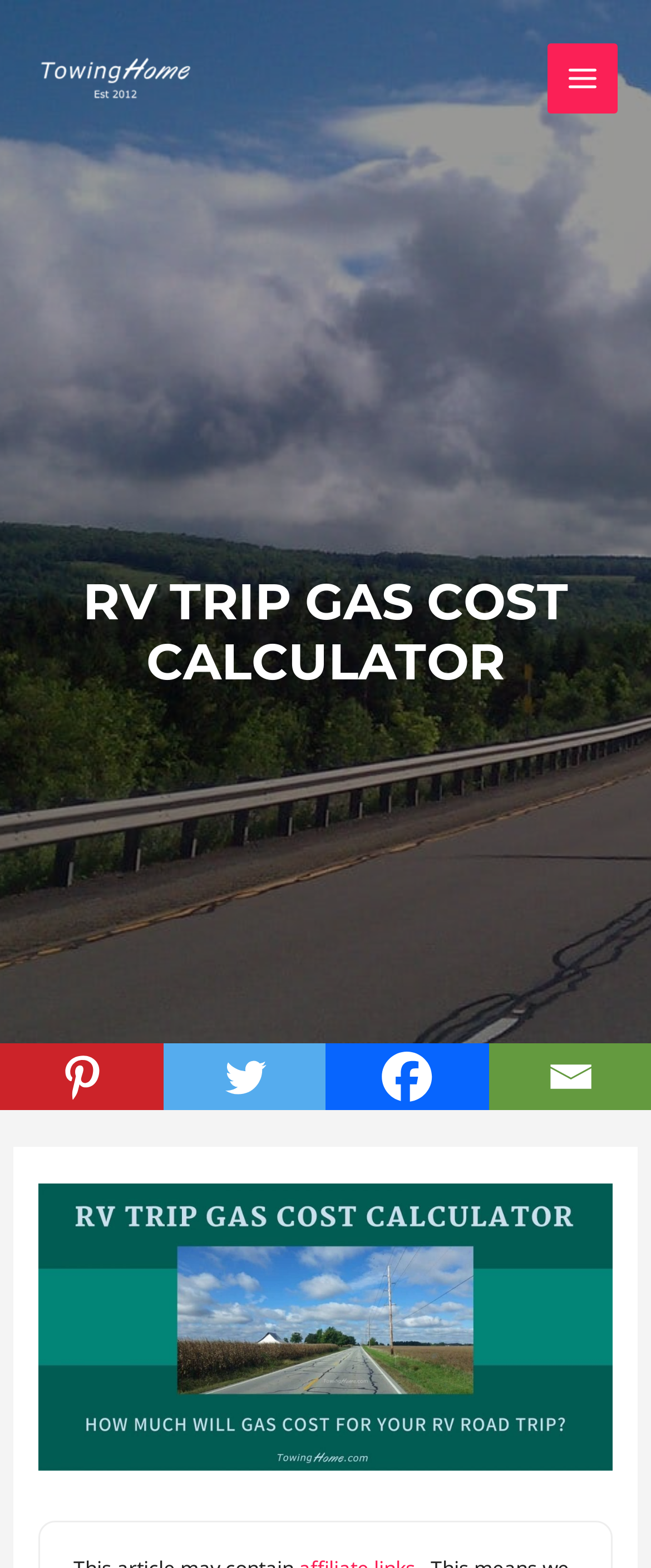Give a one-word or one-phrase response to the question: 
What is the background image of the webpage?

RV life travel day open road trees and clouds